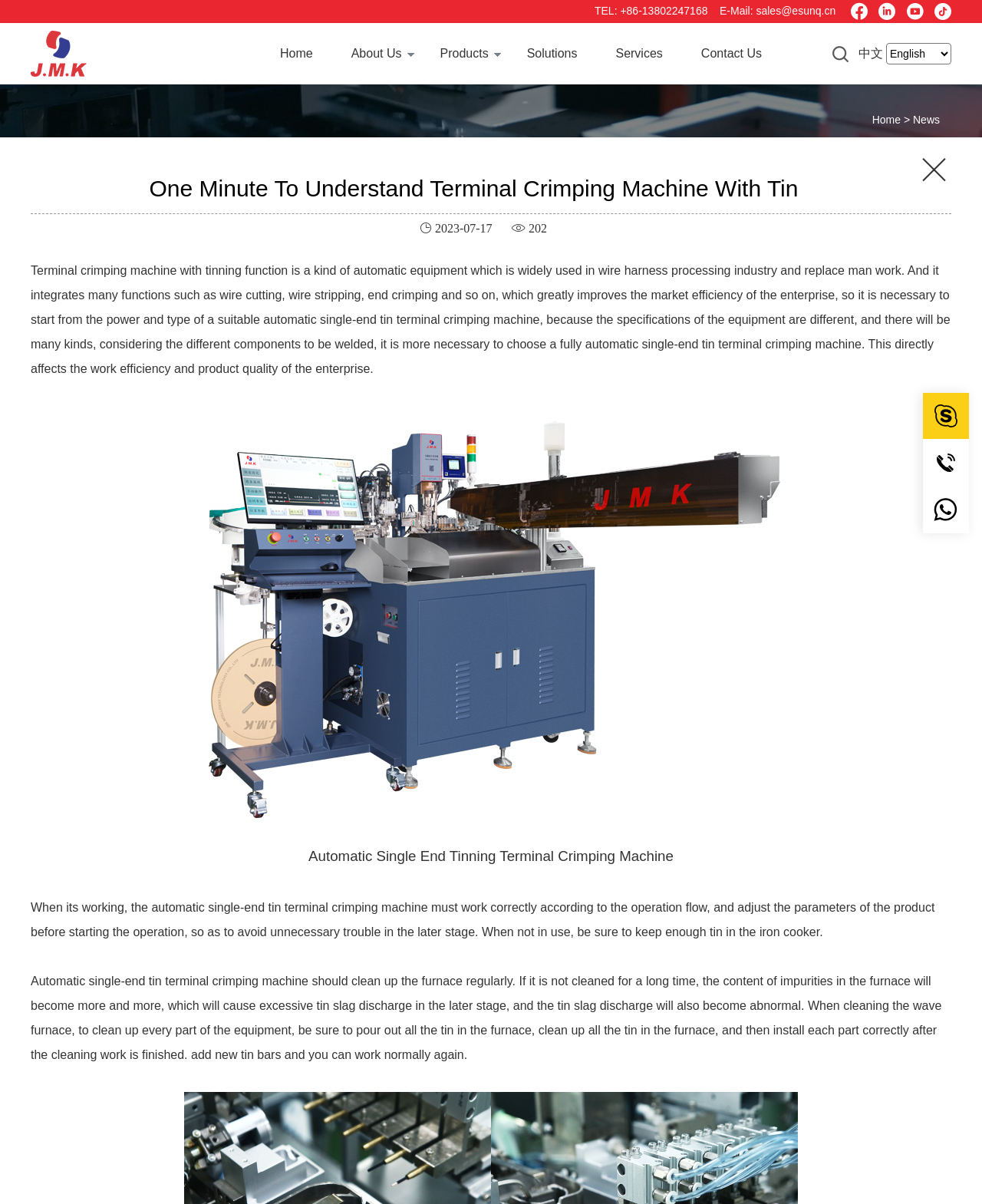What is the benefit of using a terminal crimping machine?
Look at the image and construct a detailed response to the question.

The webpage states that the terminal crimping machine greatly improves the market efficiency of the enterprise, which means it increases productivity and efficiency in the wire harness processing industry.